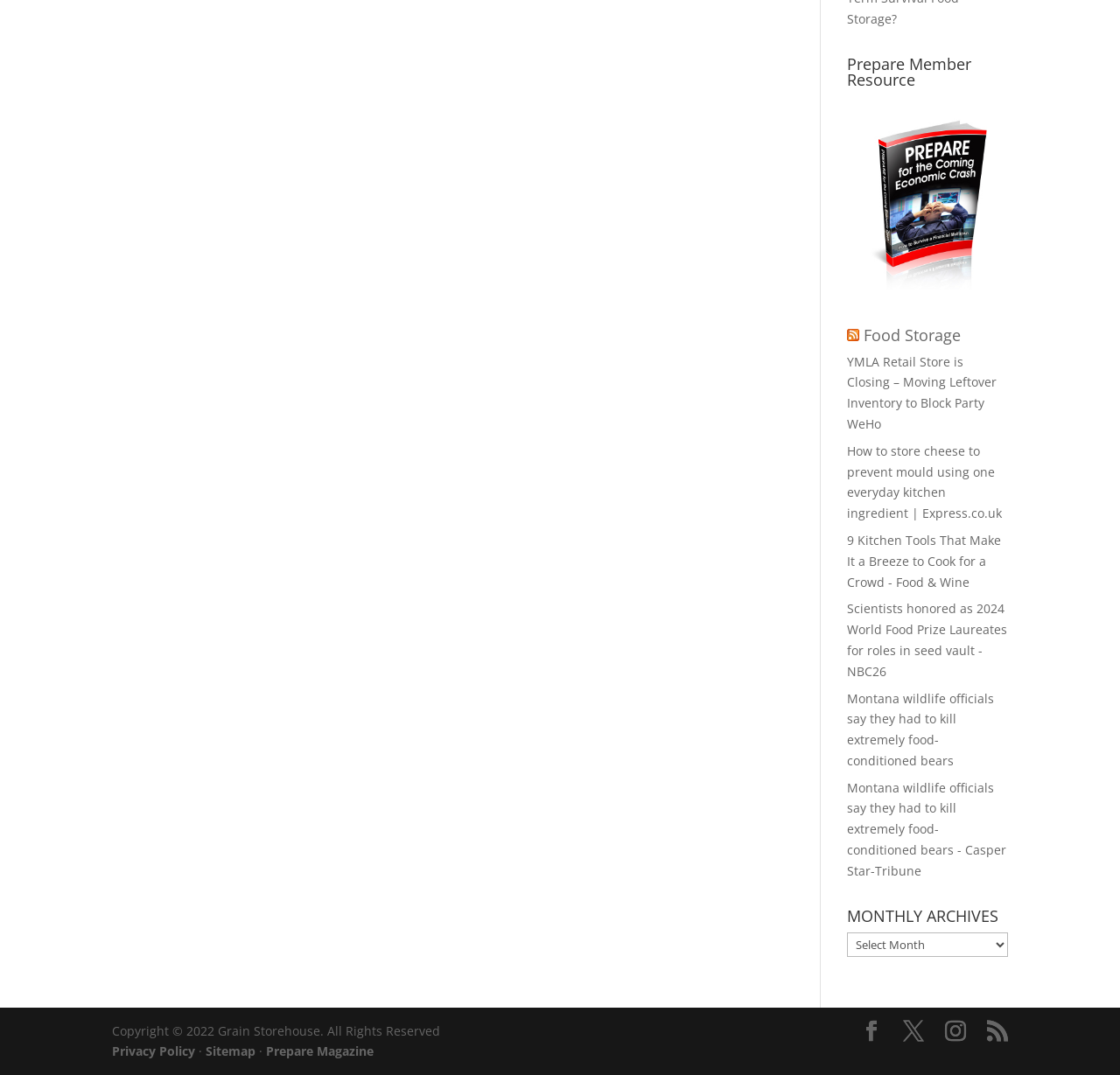Use a single word or phrase to answer the question:
What is the copyright year of the Grain Storehouse?

2022